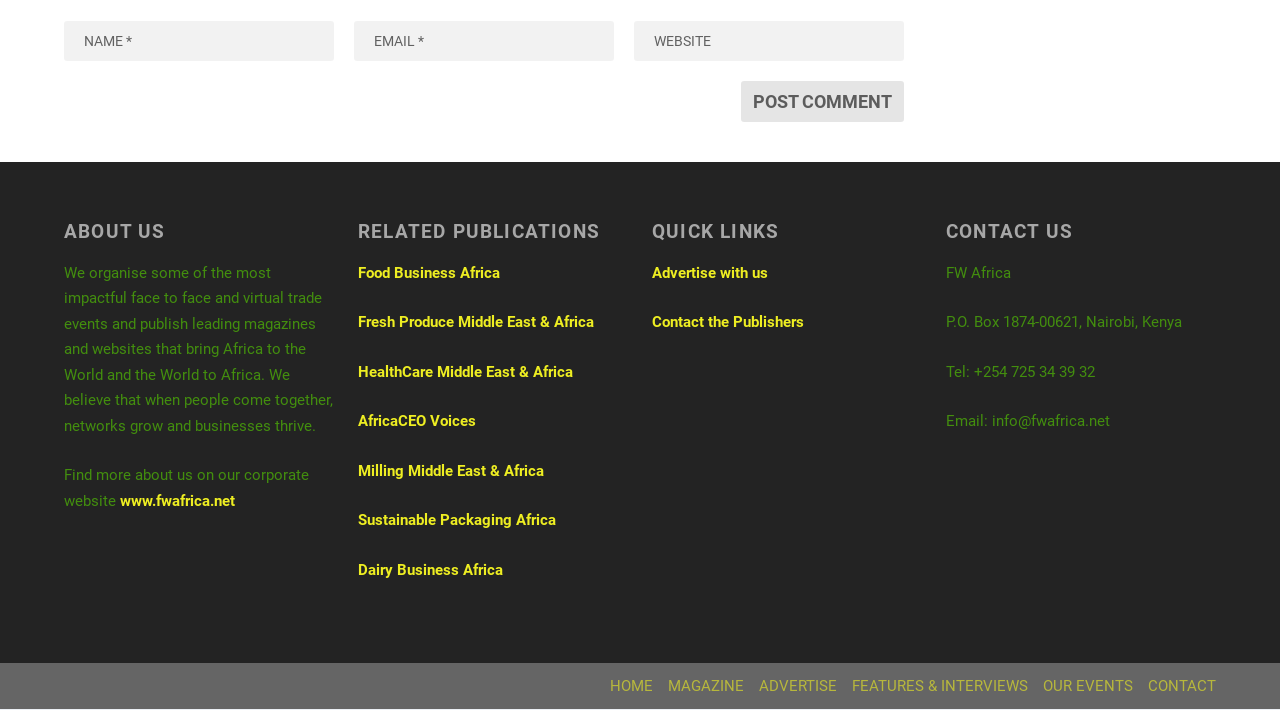Can you find the bounding box coordinates of the area I should click to execute the following instruction: "Read about Food Business Africa"?

[0.28, 0.353, 0.391, 0.378]